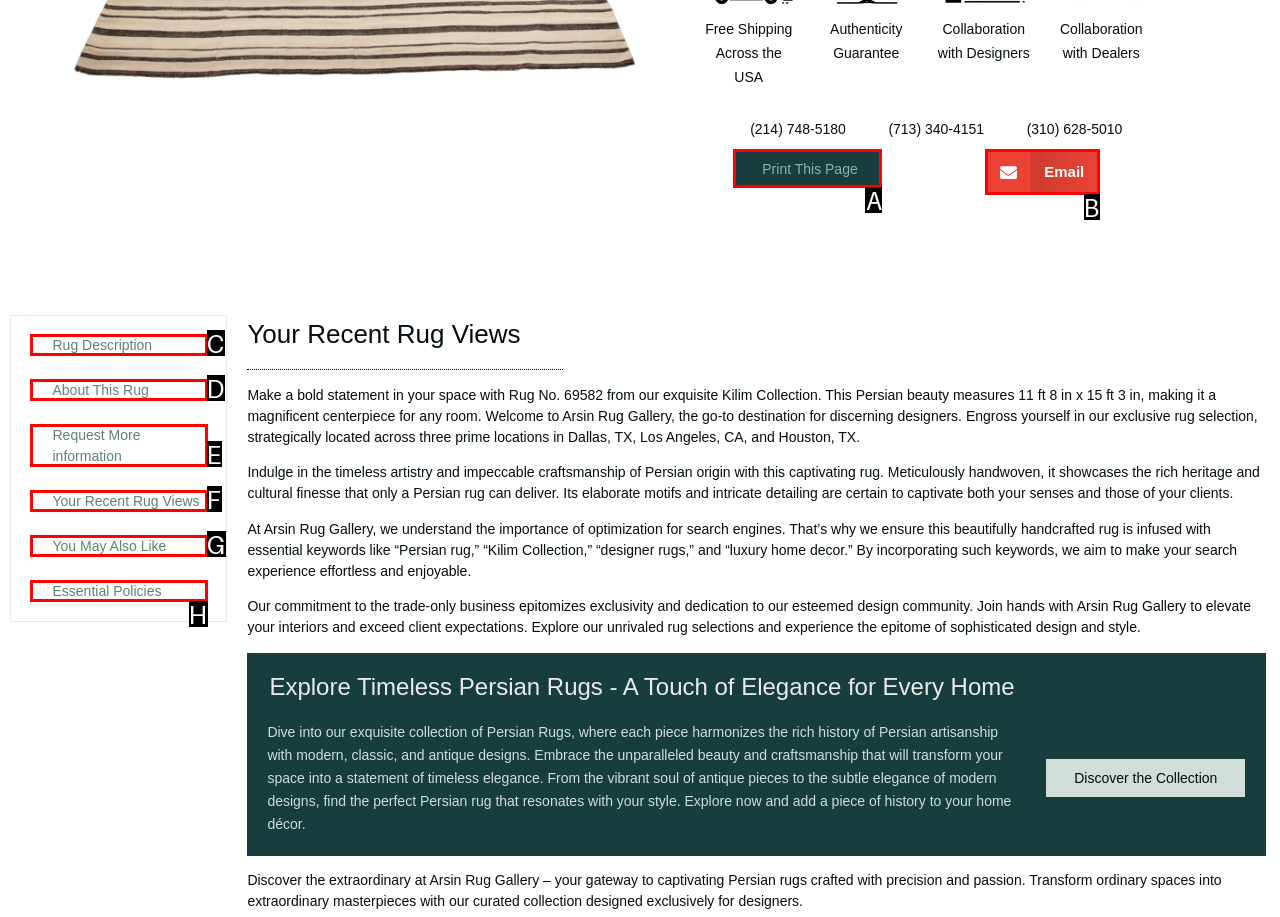Point out the option that aligns with the description: Your Recent Rug Views
Provide the letter of the corresponding choice directly.

F